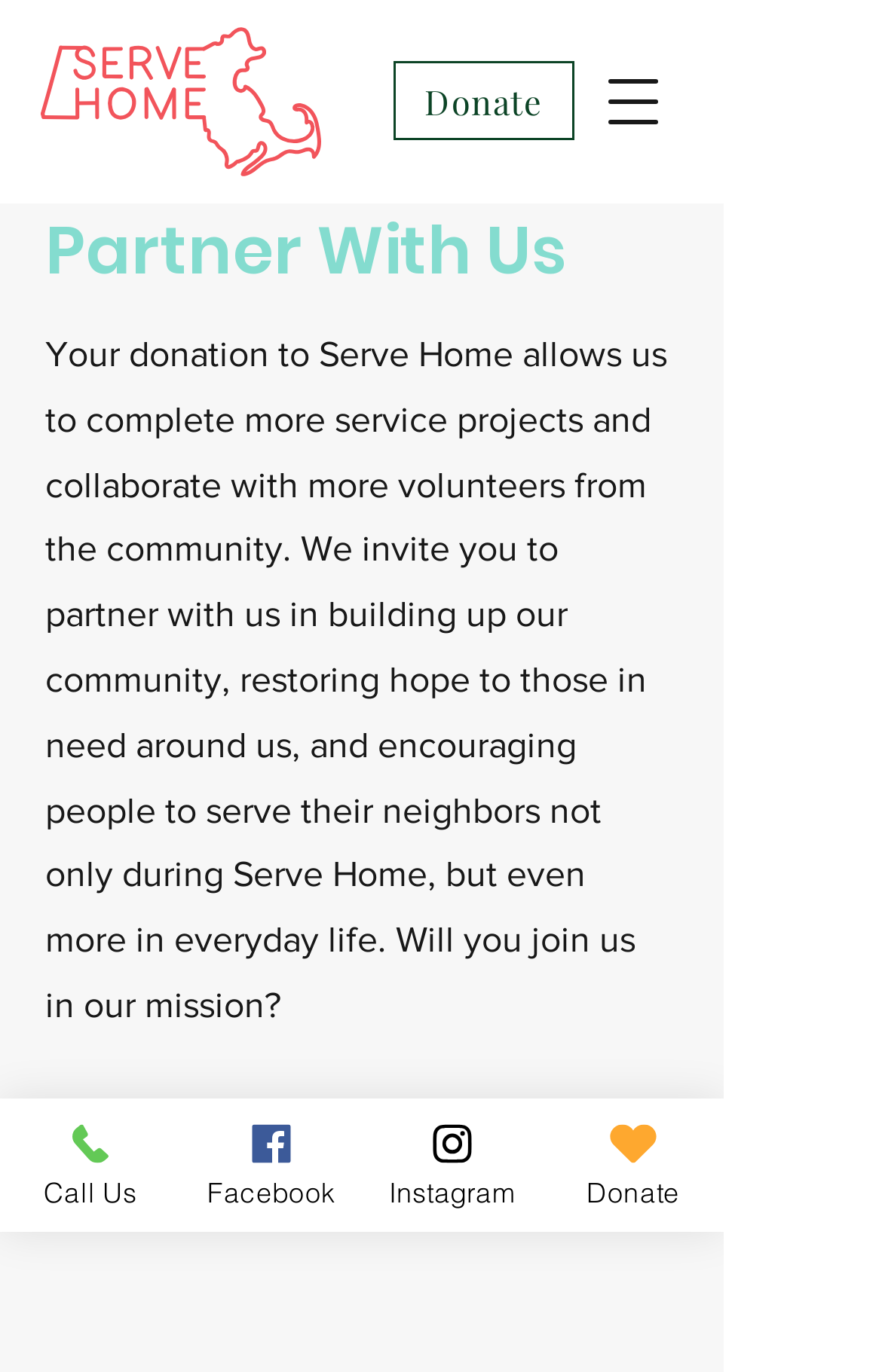What is the text of the first link on the page?
Using the image as a reference, answer the question with a short word or phrase.

Ways To Give